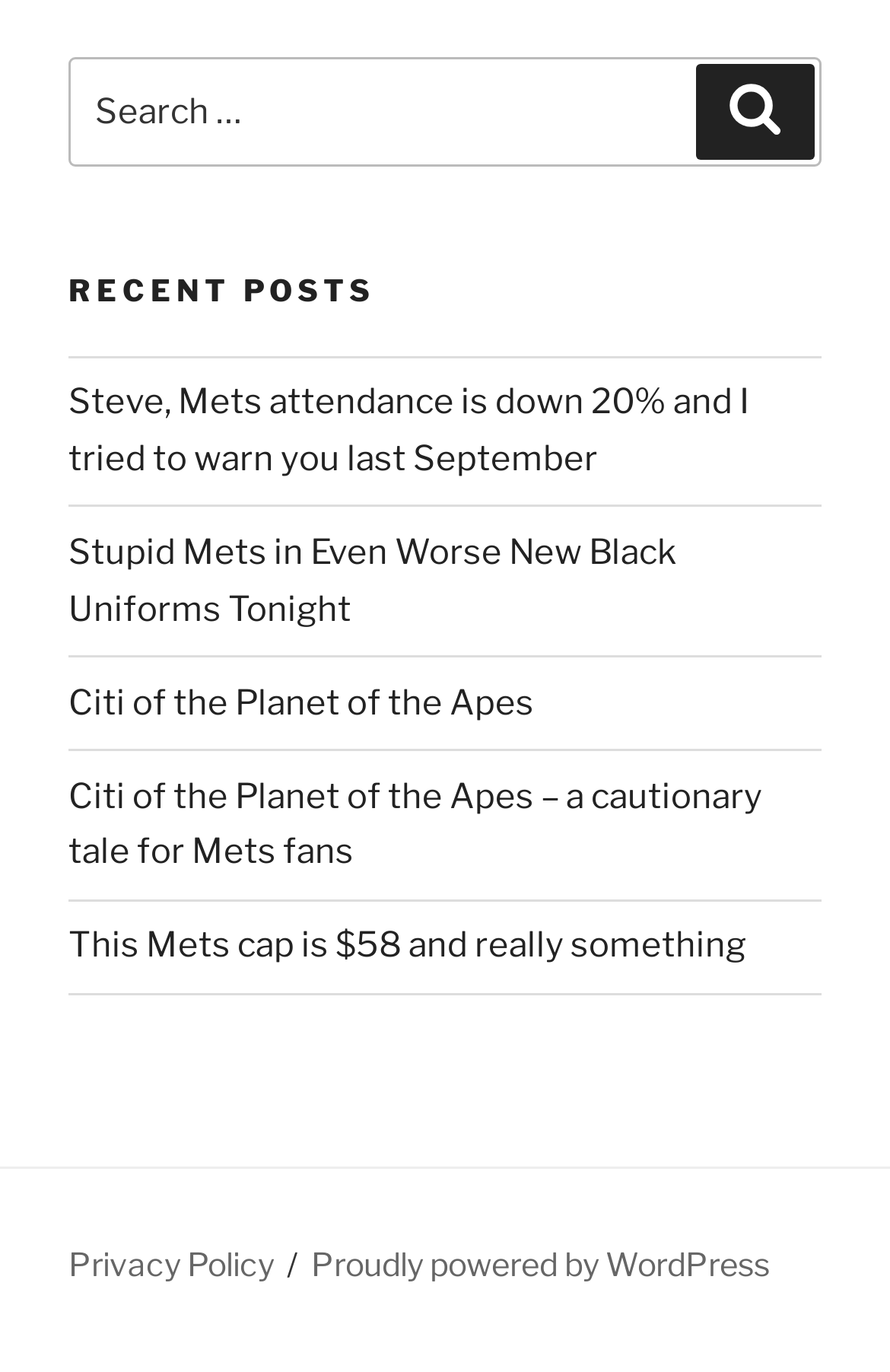Using the description: "Proudly powered by WordPress", identify the bounding box of the corresponding UI element in the screenshot.

[0.35, 0.906, 0.865, 0.935]